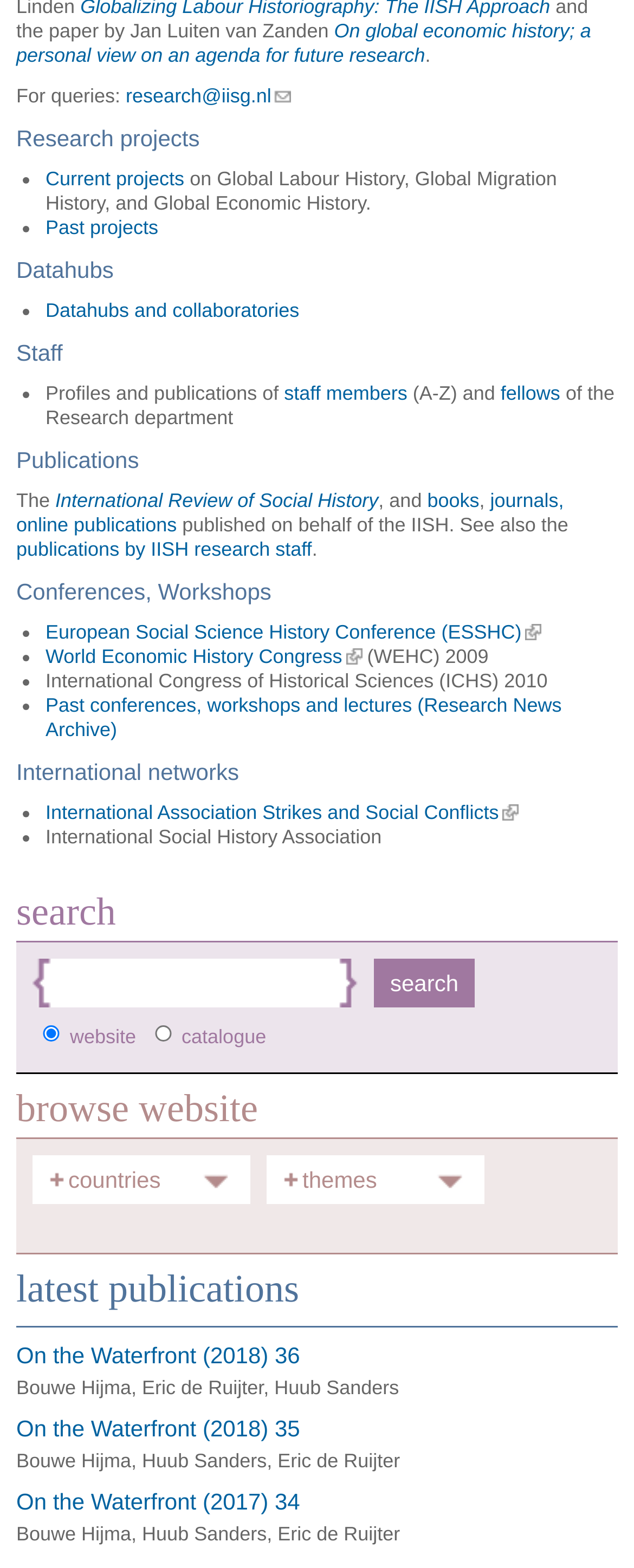Respond concisely with one word or phrase to the following query:
What is the name of the conference?

European Social Science History Conference